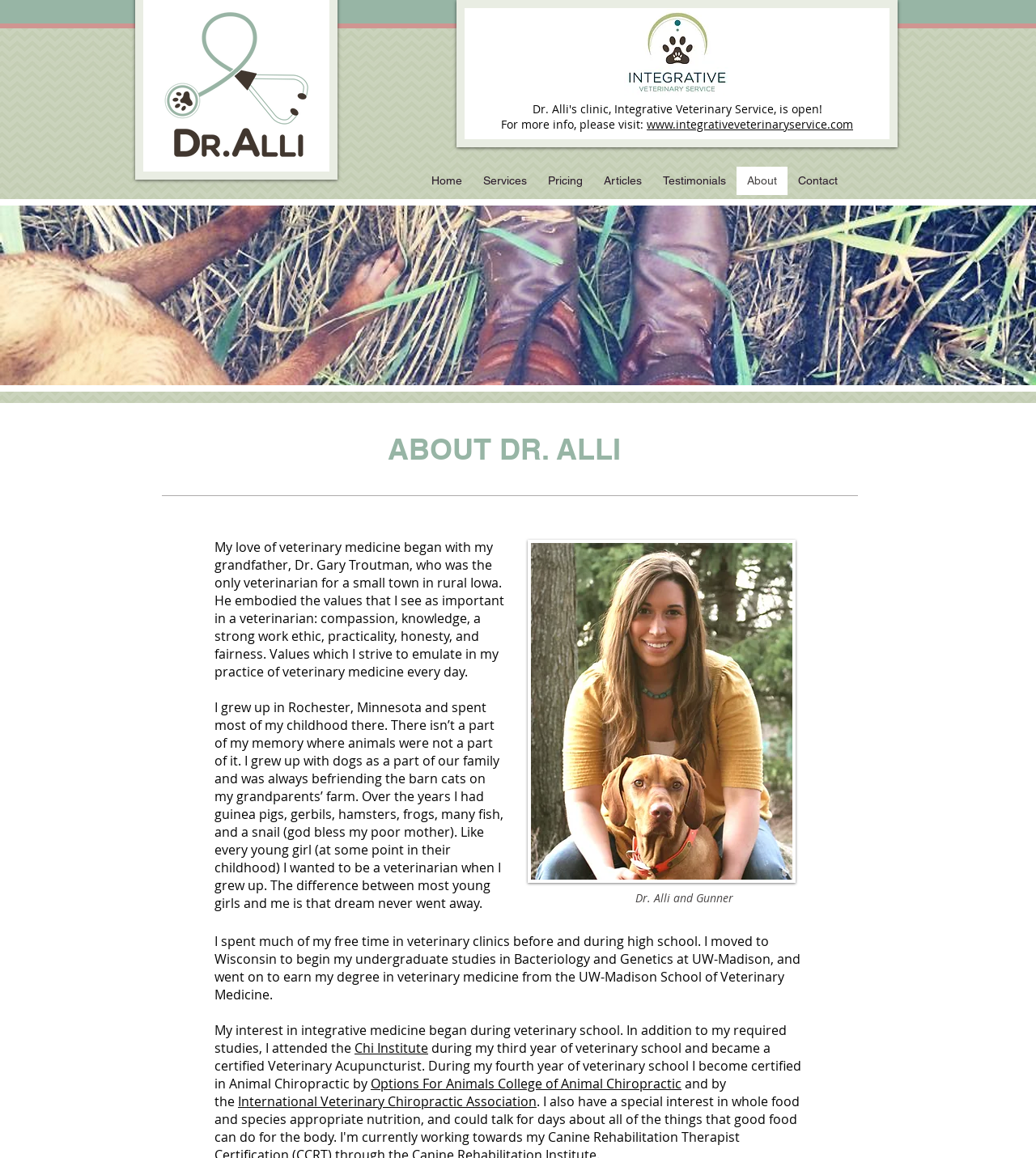Provide an in-depth description of the elements and layout of the webpage.

This webpage is about Dr. Alli, a veterinarian servicing Southeast Wisconsin and beyond. At the top, there is a navigation menu with links to different sections of the website, including Home, Services, Pricing, Articles, Testimonials, About, and Contact. Below the navigation menu, there is a large image of a veterinary service logo.

On the left side of the page, there is a section about Dr. Alli, with a heading "ABOUT DR. ALLI" and a subheading "Dr. Alli Troutman" accompanied by an image of Dr. Alli's credentials. Below this, there is a paragraph of text describing Dr. Alli's background and values as a veterinarian, followed by several paragraphs of text detailing her childhood, education, and interest in integrative medicine.

Throughout the text, there are links to external websites, including the Chi Institute, Options For Animals College of Animal Chiropractic, and the International Veterinary Chiropractic Association. At the bottom of the page, there is a link to Dr. Alli's website and a static text "For more info, please visit:".

On the right side of the page, there is an image of Dr. Alli with a dog, captioned "Dr. Alli and Gunner". Overall, the webpage has a clean and organized layout, with a focus on Dr. Alli's background, values, and services as a veterinarian.